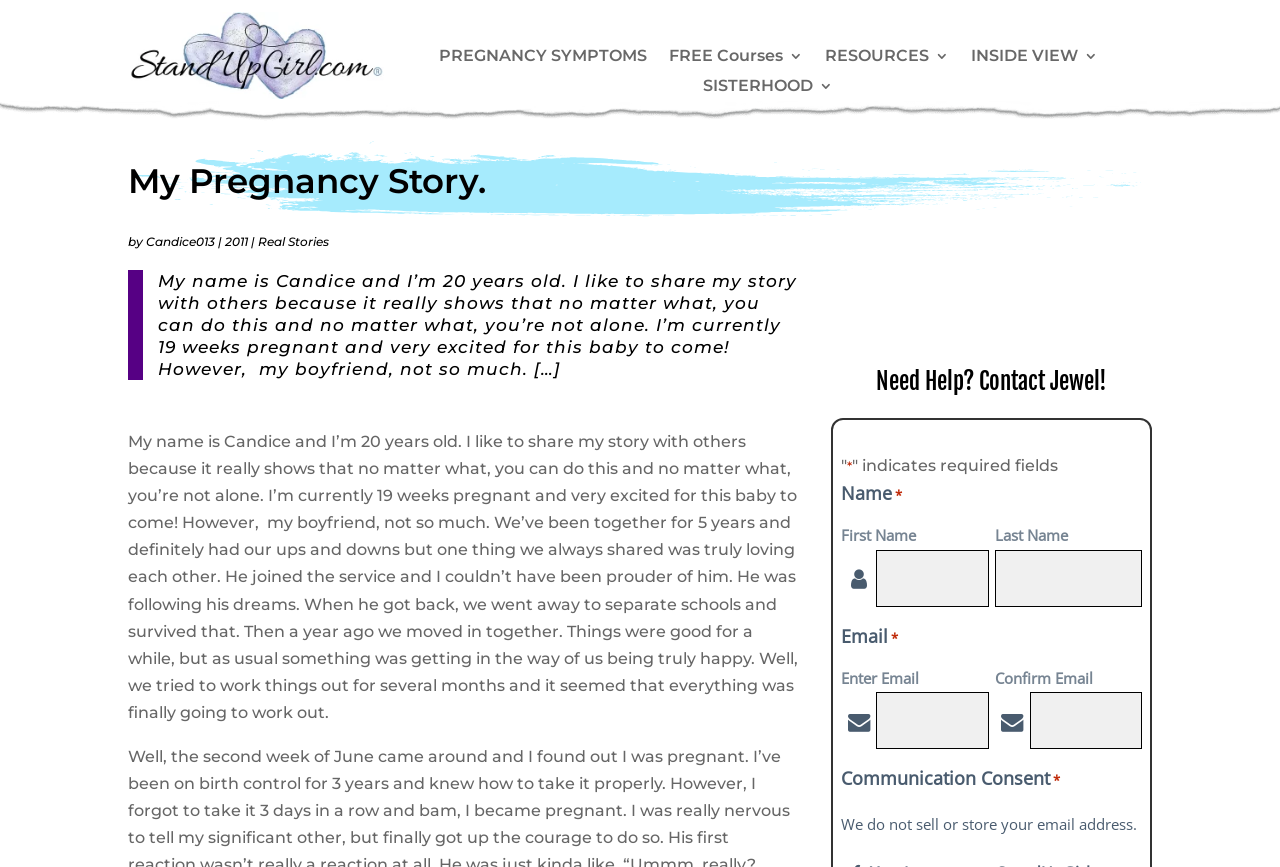Using details from the image, please answer the following question comprehensively:
What is the author's name?

The author's name is mentioned in the text as 'My name is Candice and I’m 20 years old.'